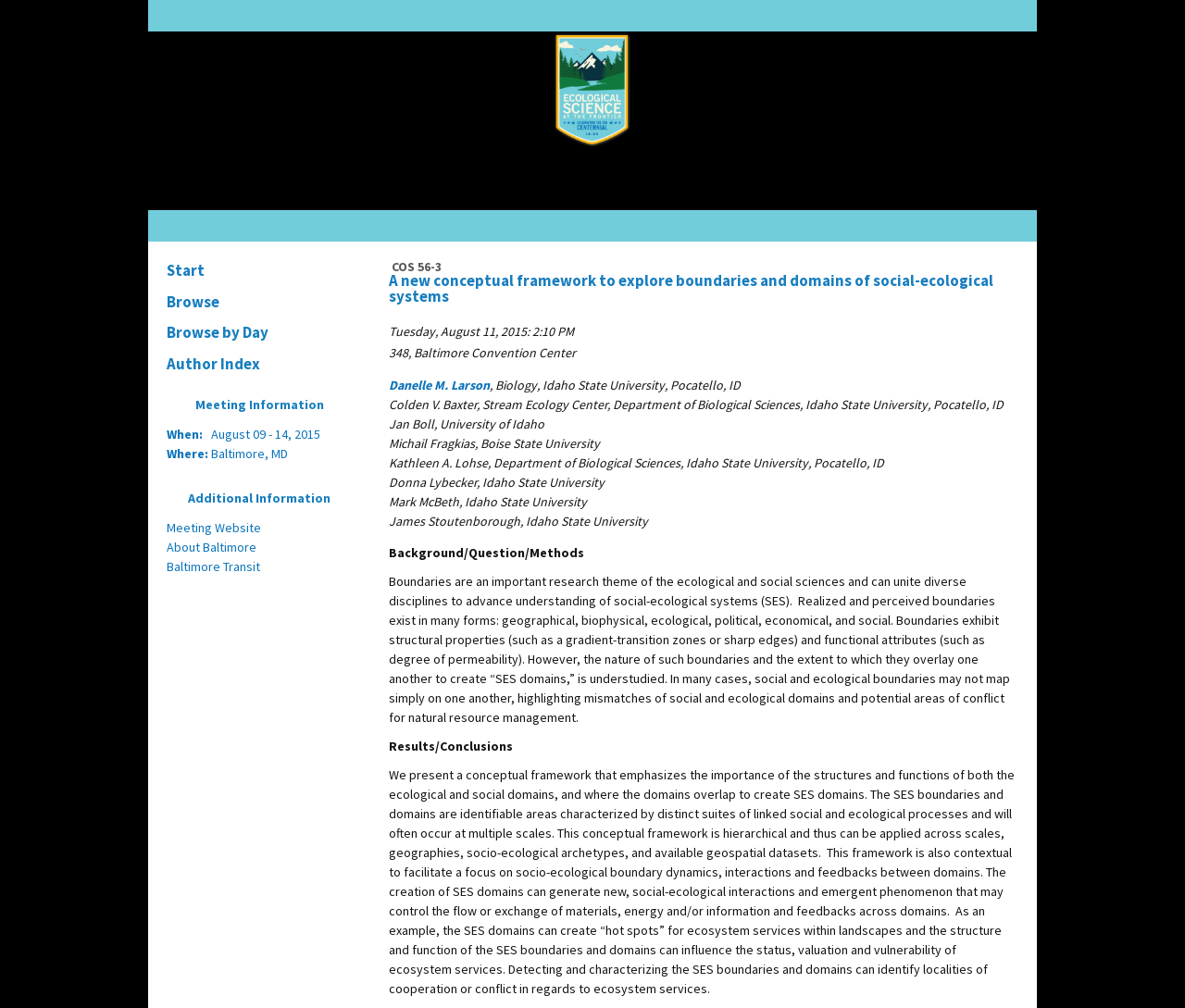Create a detailed narrative describing the layout and content of the webpage.

The webpage appears to be a conference program or abstract page for the 100th ESA Annual Meeting, which took place from August 9 to 14, 2015. 

At the top of the page, there is a logo or image related to the conference, accompanied by a link. Below this, there is a heading that reads "COS 56-3 A new conceptual framework to explore boundaries and domains of social-ecological systems." 

To the right of this heading, there is a block of text that provides details about the presentation, including the date, time, location, and authors. The authors' names are listed along with their affiliations. 

Below this block of text, there is a section that appears to be the abstract of the presentation. The abstract is divided into two parts: "Background/Question/Methods" and "Results/Conclusions." The text in this section is quite lengthy and discusses the concept of boundaries and domains in social-ecological systems.

On the left side of the page, there is a complementary section that contains several links, including "Start," "Browse," "Browse by Day," and "Author Index." Below these links, there is a heading that reads "Meeting Information," which provides details about the conference, including the dates and location. 

Further down, there is another heading that reads "Additional Information," which contains links to the meeting website, information about Baltimore, and Baltimore transit information.